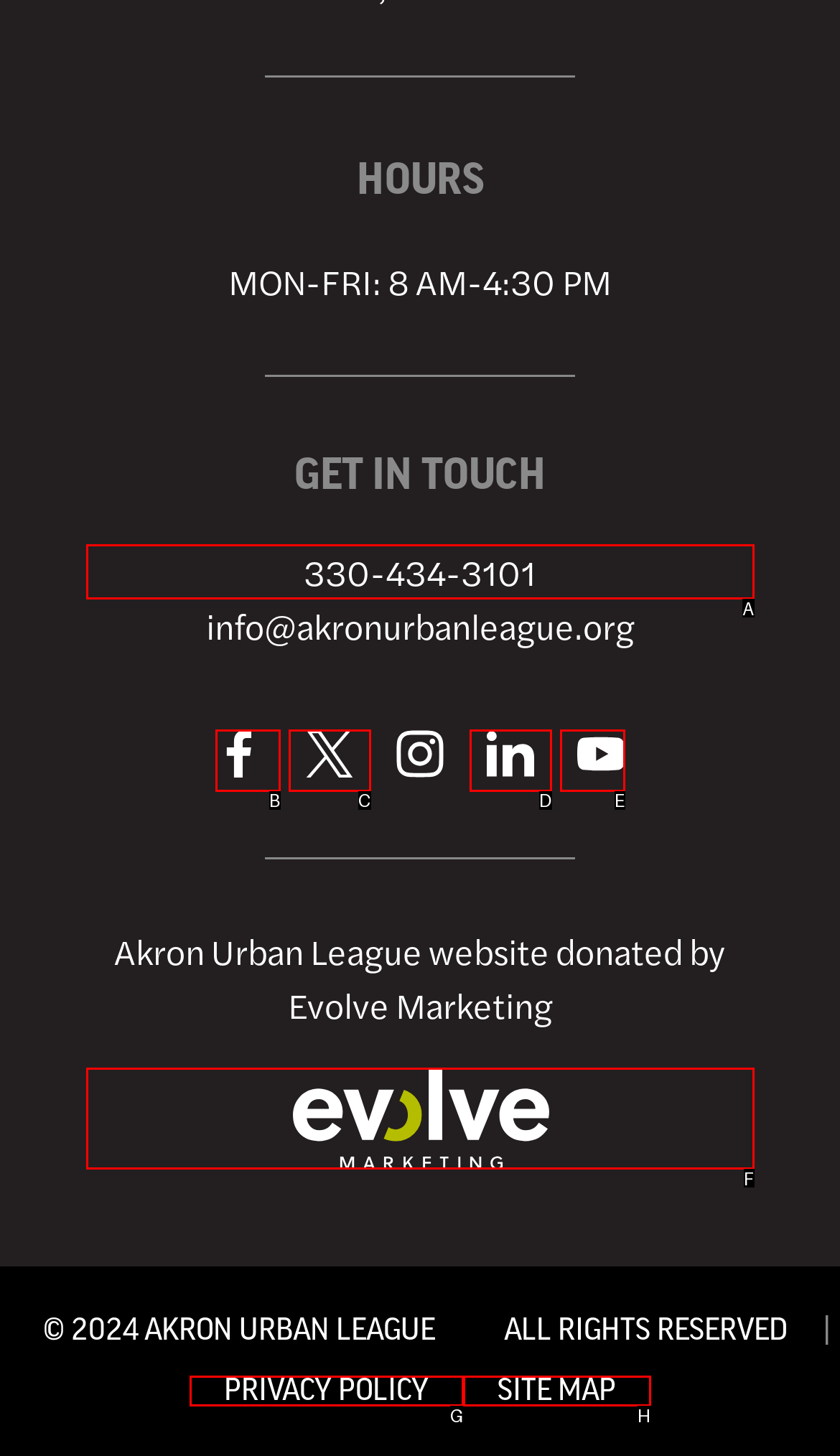Find the UI element described as: Site Map
Reply with the letter of the appropriate option.

H